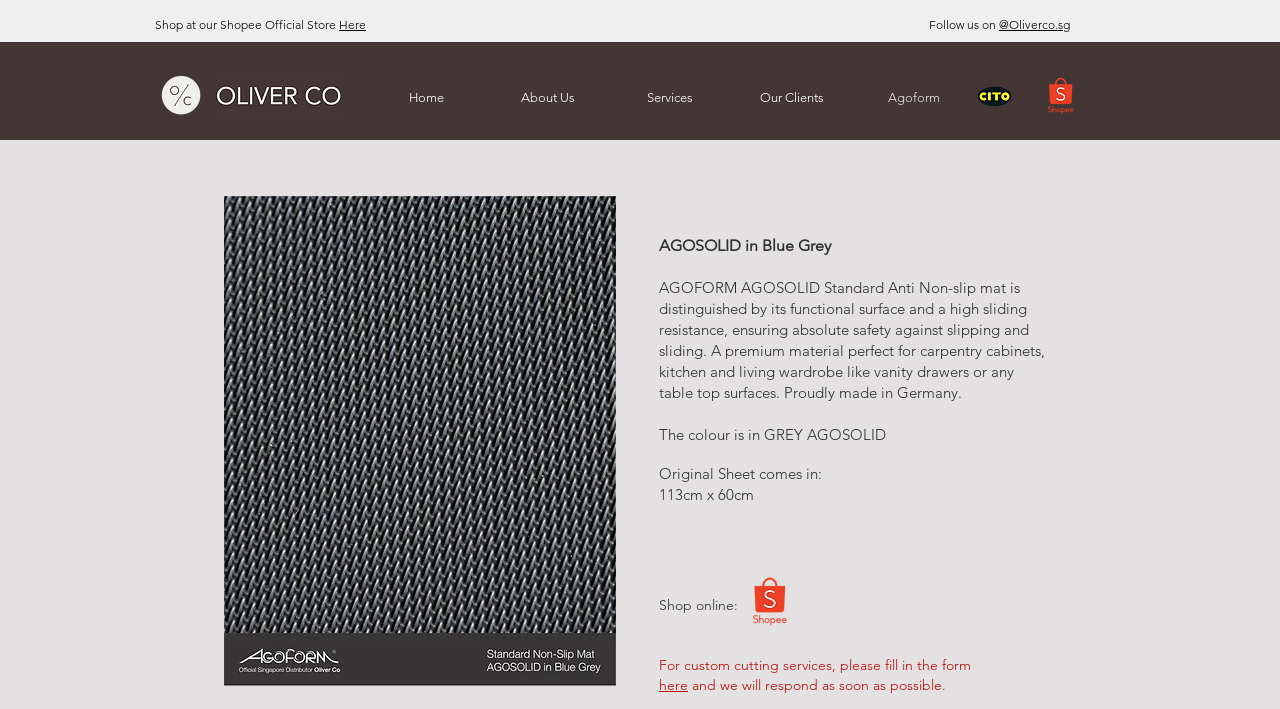What is the color of AGOSOLID?
Please describe in detail the information shown in the image to answer the question.

I found this answer by reading the static text on the webpage, which mentions that the color is in GREY AGOSOLID.